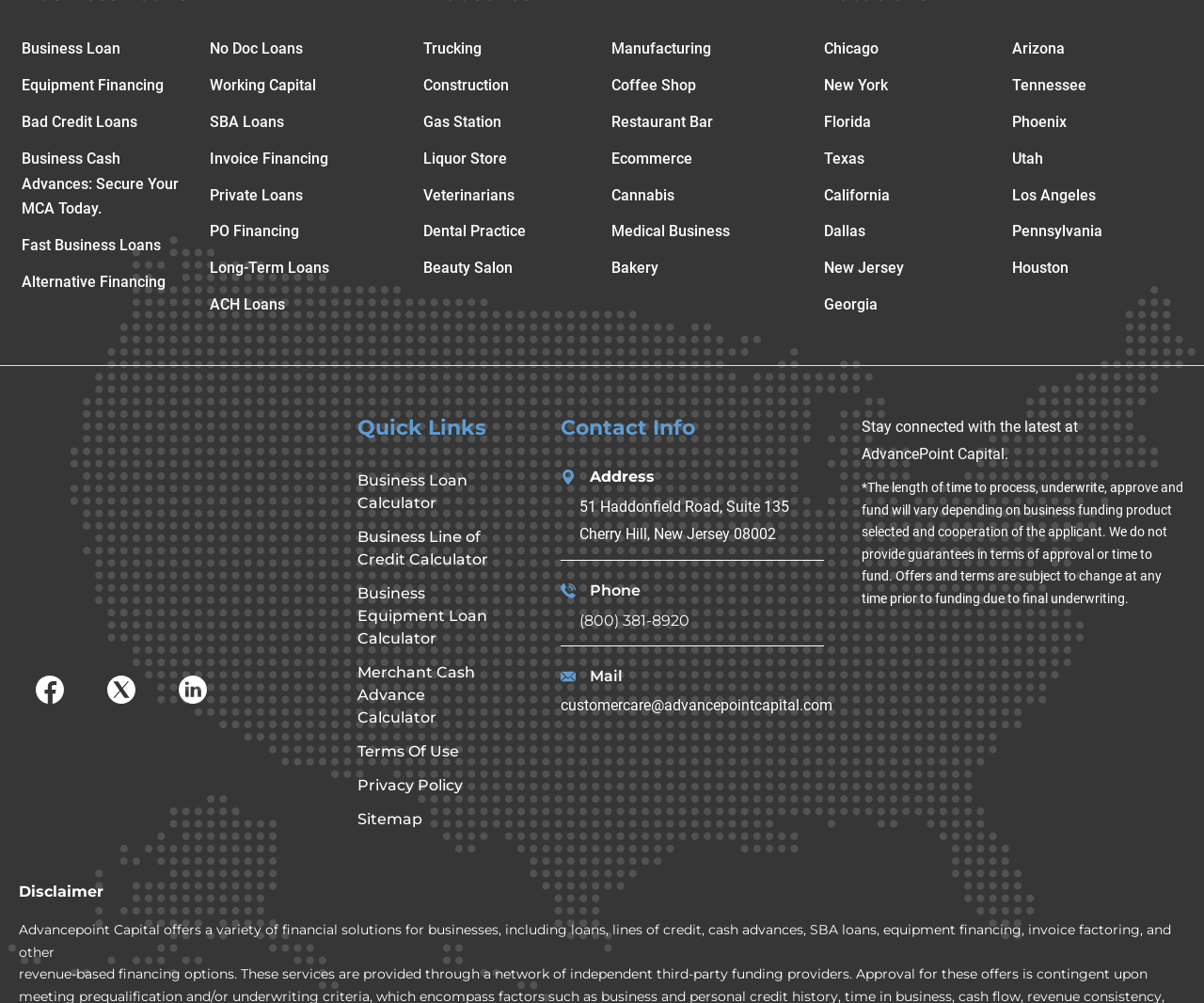Respond to the following question with a brief word or phrase:
What is the disclaimer about?

approval and funding time